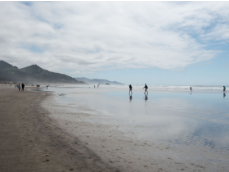What is the color of the sky?
Answer the question with a thorough and detailed explanation.

The caption describes the sky as a 'bright blue expanse', which indicates that the dominant color of the sky is blue.